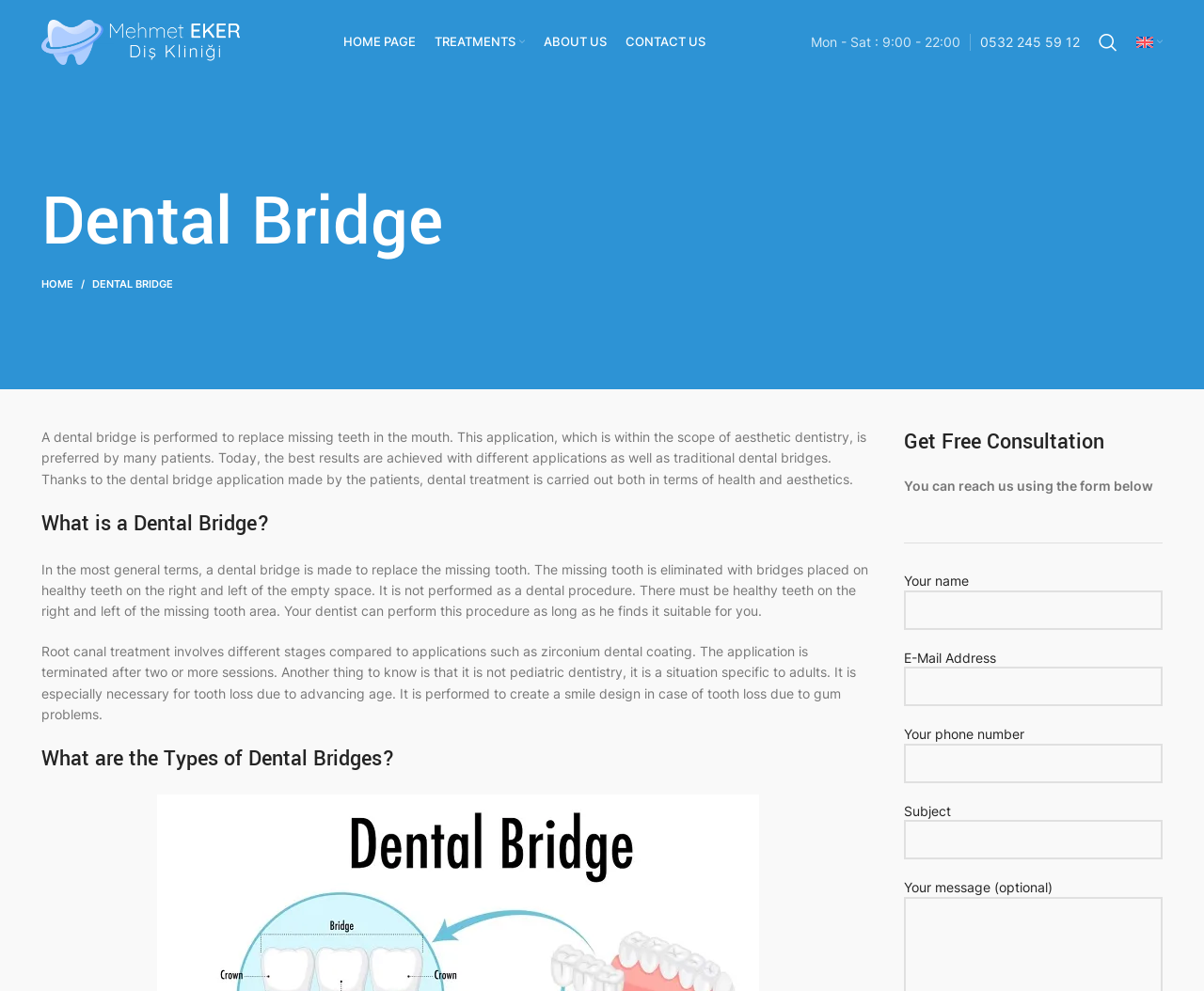What is the purpose of a dental bridge?
Using the information from the image, give a concise answer in one word or a short phrase.

Replace missing teeth